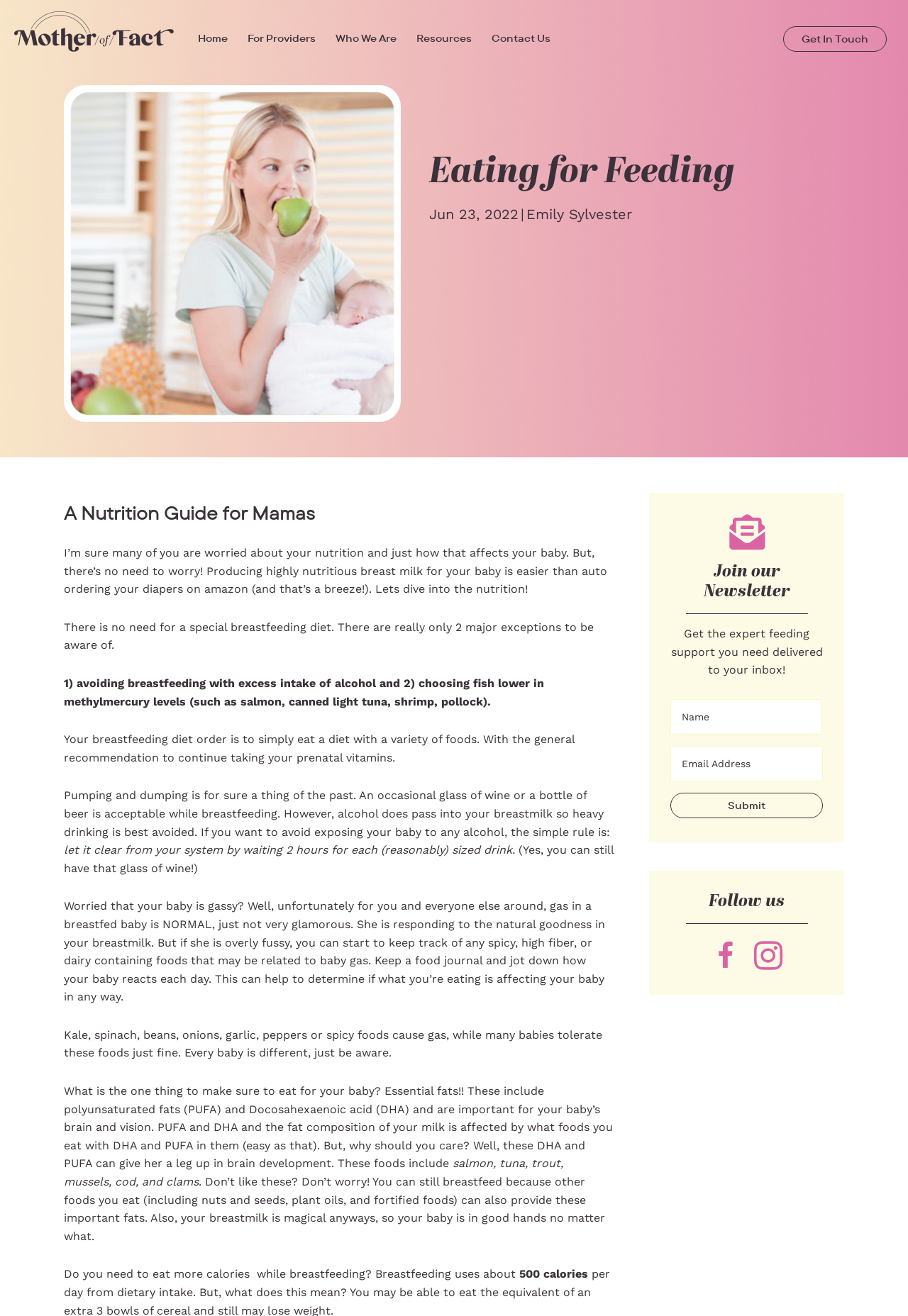What is the title of the article?
Use the image to answer the question with a single word or phrase.

A Nutrition Guide for Mamas